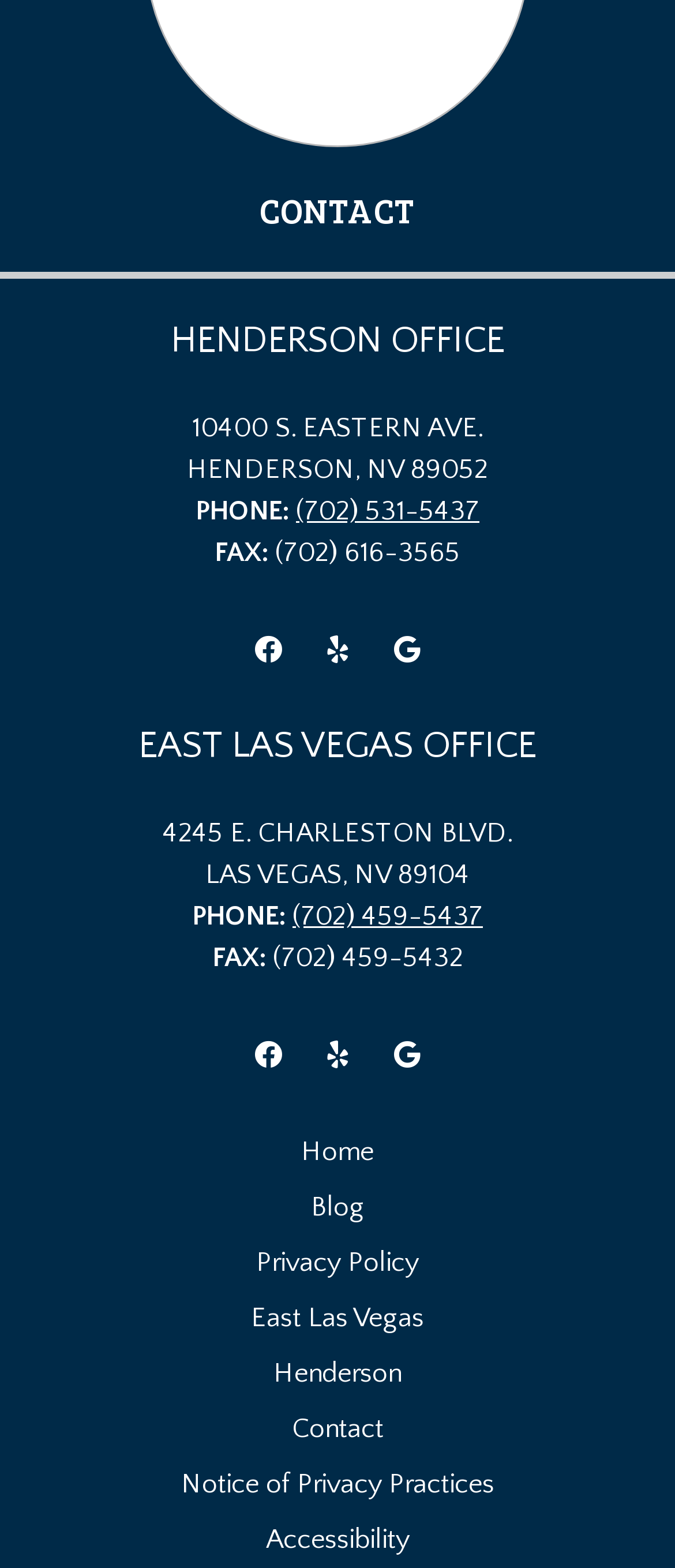Please identify the bounding box coordinates of the region to click in order to complete the given instruction: "Visit the Facebook page". The coordinates should be four float numbers between 0 and 1, i.e., [left, top, right, bottom].

[0.346, 0.392, 0.449, 0.436]